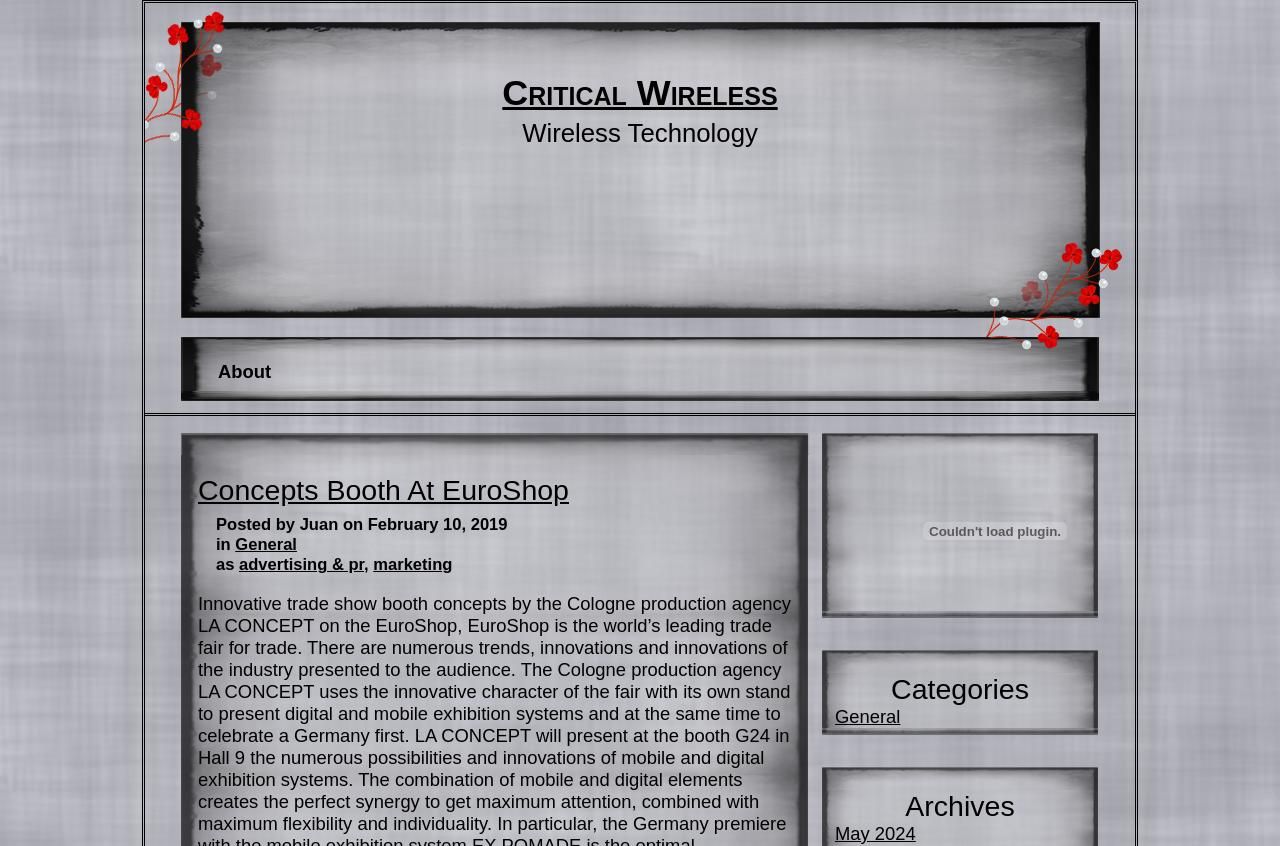Please identify the bounding box coordinates of the element that needs to be clicked to execute the following command: "read Concepts Booth At EuroShop post". Provide the bounding box using four float numbers between 0 and 1, formatted as [left, top, right, bottom].

[0.155, 0.56, 0.445, 0.598]